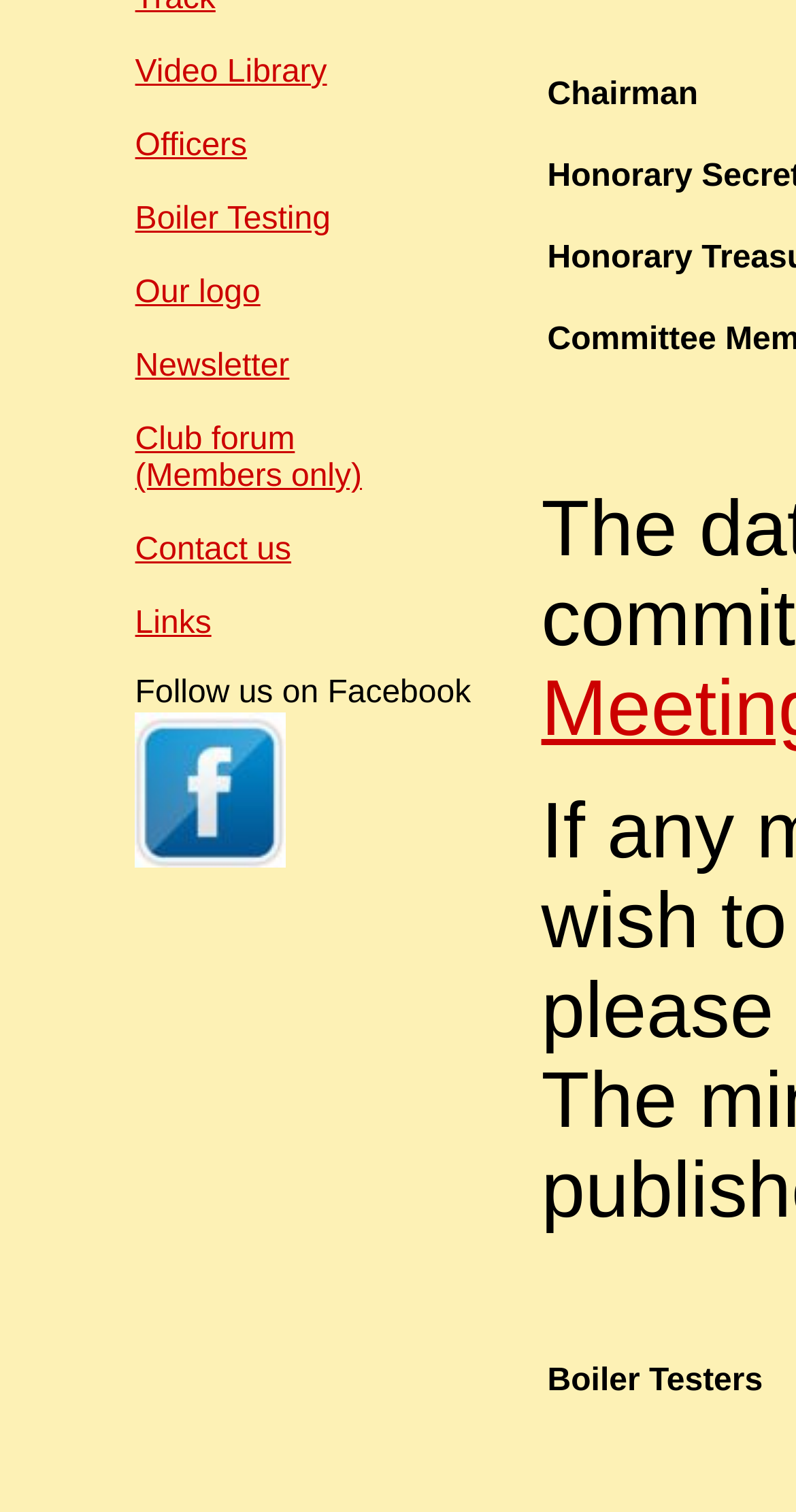Find the UI element described as: "parent_node: Follow us on Facebook" and predict its bounding box coordinates. Ensure the coordinates are four float numbers between 0 and 1, [left, top, right, bottom].

[0.17, 0.556, 0.359, 0.579]